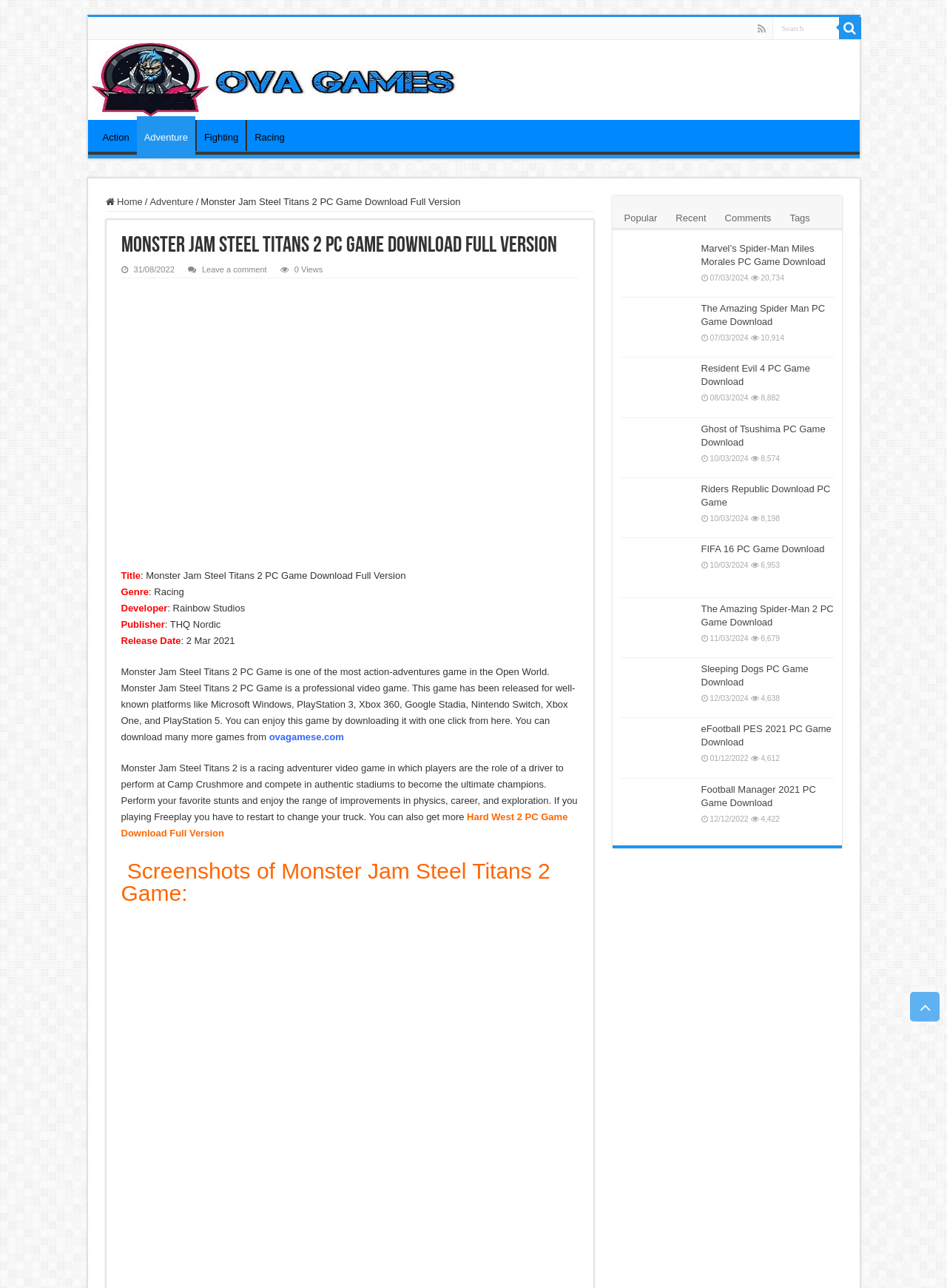How many views does the game have?
Based on the image, answer the question with as much detail as possible.

The webpage provides information about the game, including the number of views, which is mentioned as '0 Views' in the static text element.